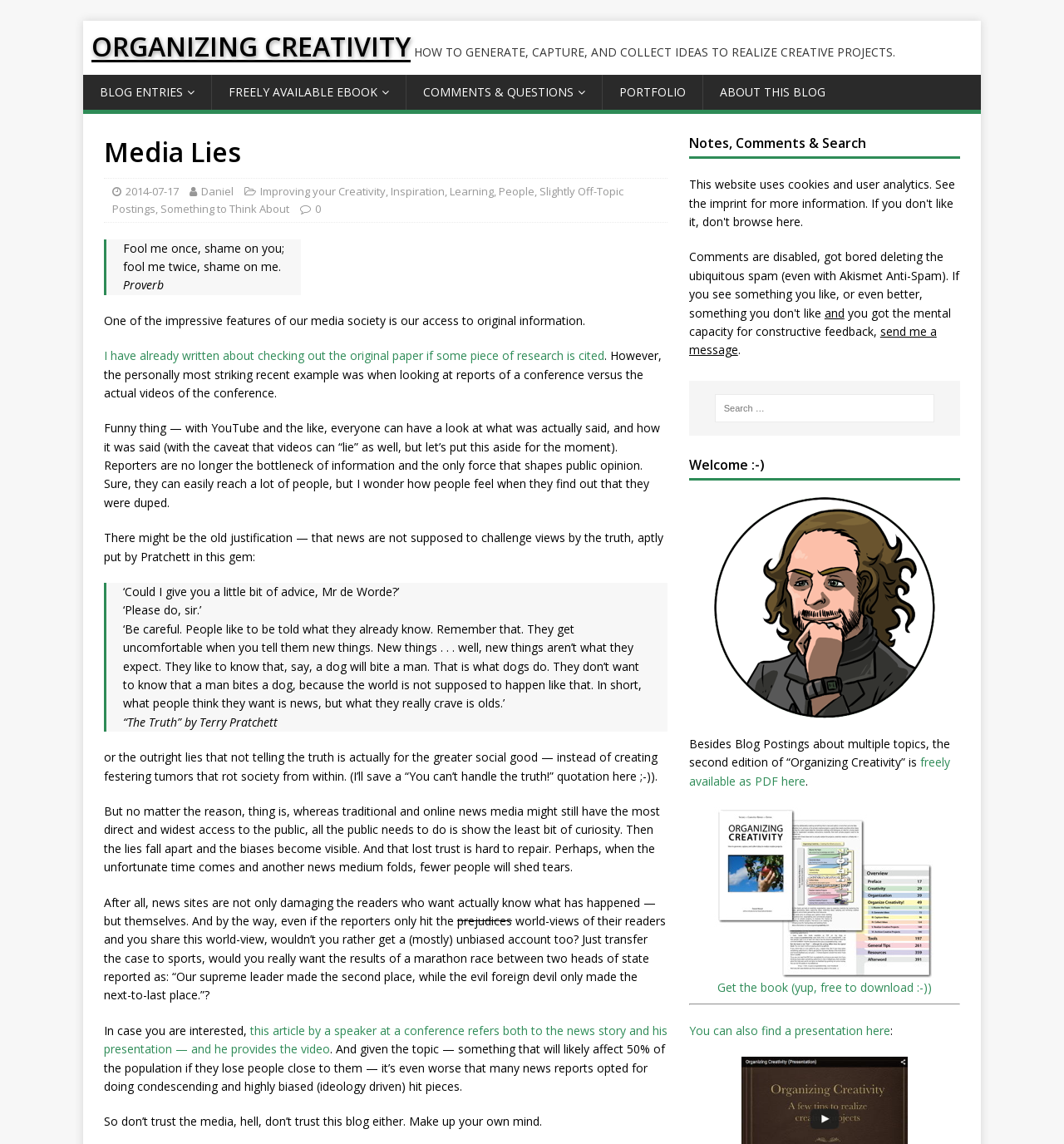Respond with a single word or phrase for the following question: 
How many links are there in the top navigation menu?

5